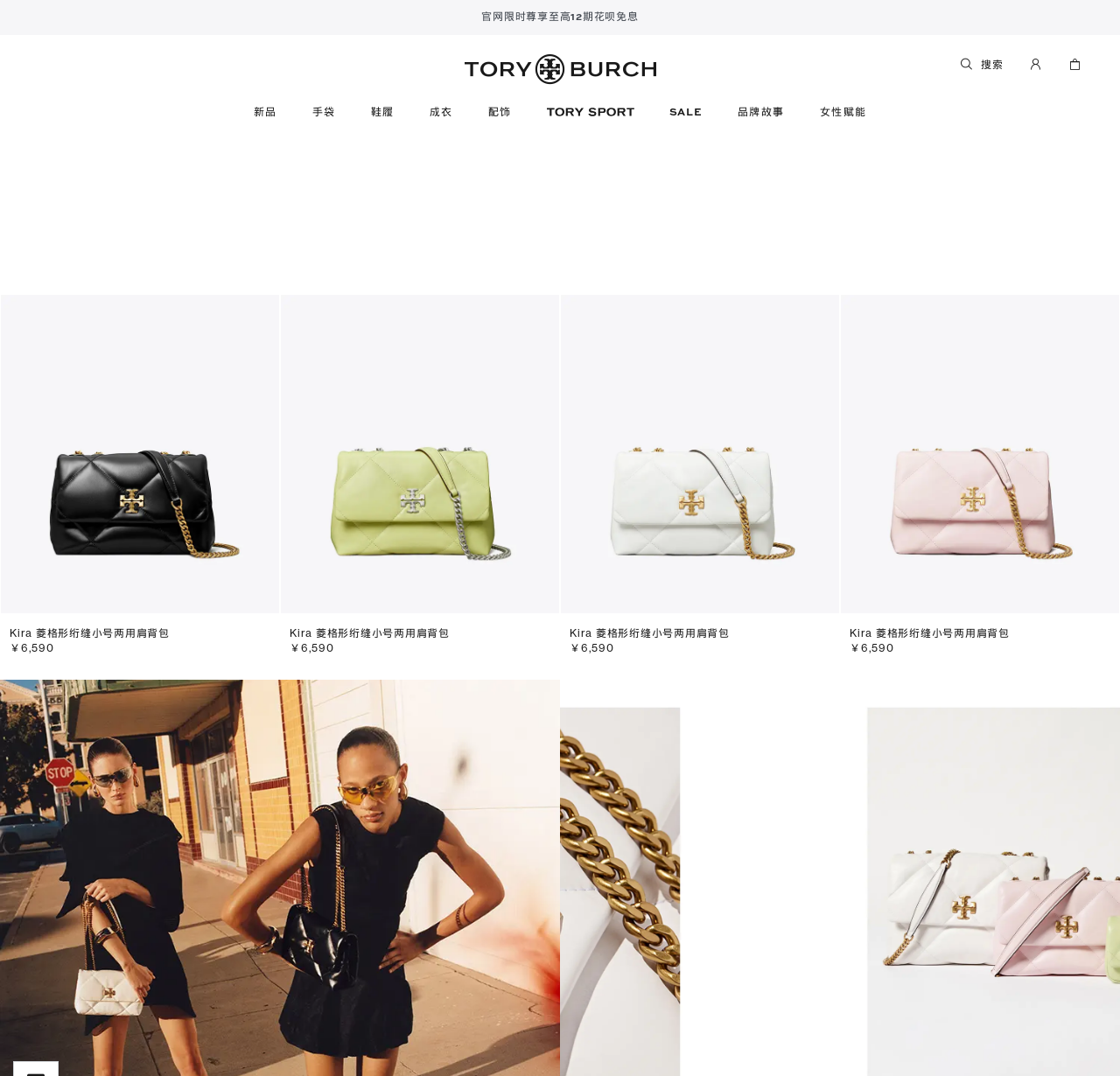From the details in the image, provide a thorough response to the question: What is the price of the Kira 菱格形绗缝小号两用肩背包?

The price of the Kira 菱格形绗缝小号两用肩背包 can be found below each product image, which is ￥6,590.